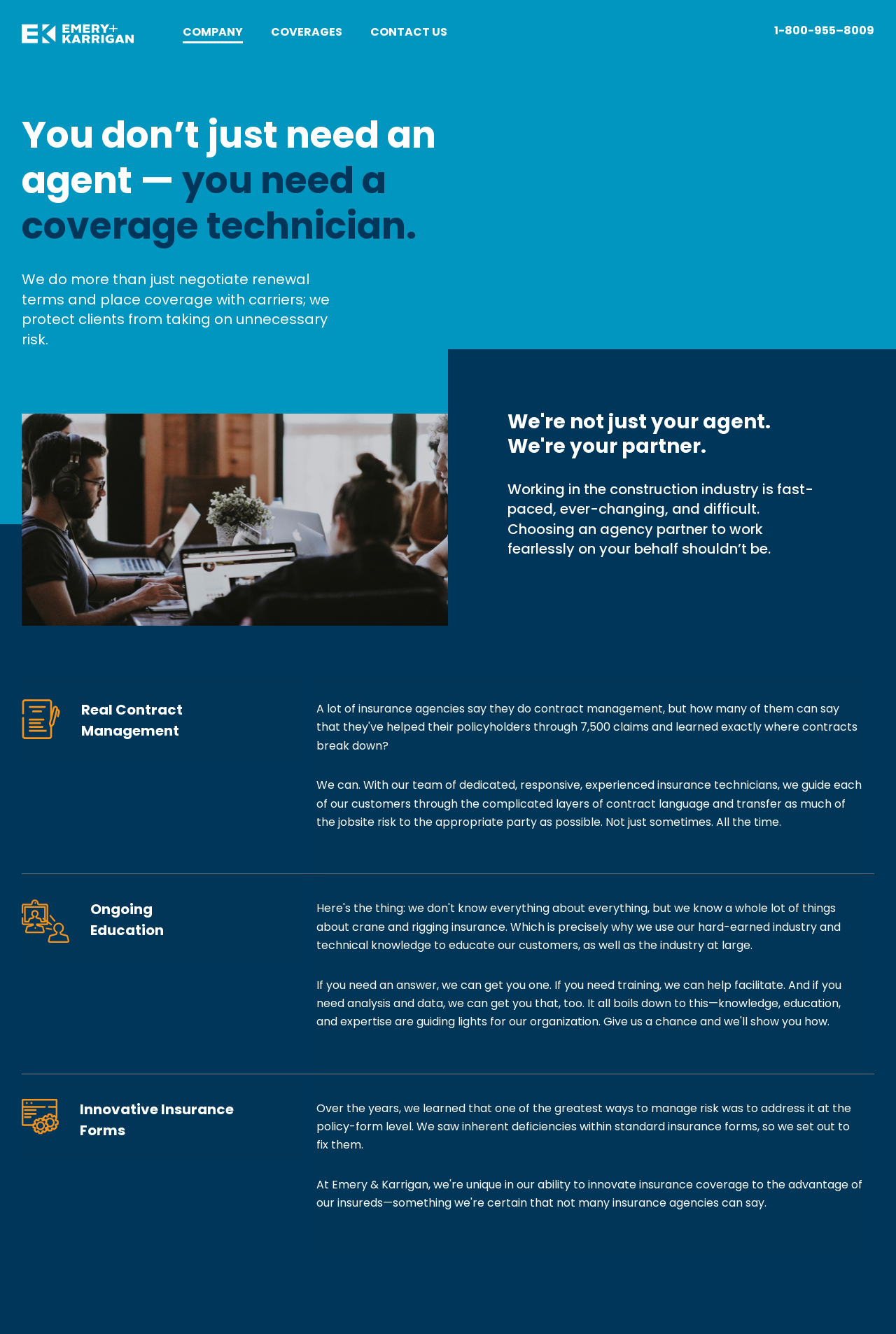Identify the bounding box for the given UI element using the description provided. Coordinates should be in the format (top-left x, top-left y, bottom-right x, bottom-right y) and must be between 0 and 1. Here is the description: Company

[0.204, 0.019, 0.271, 0.033]